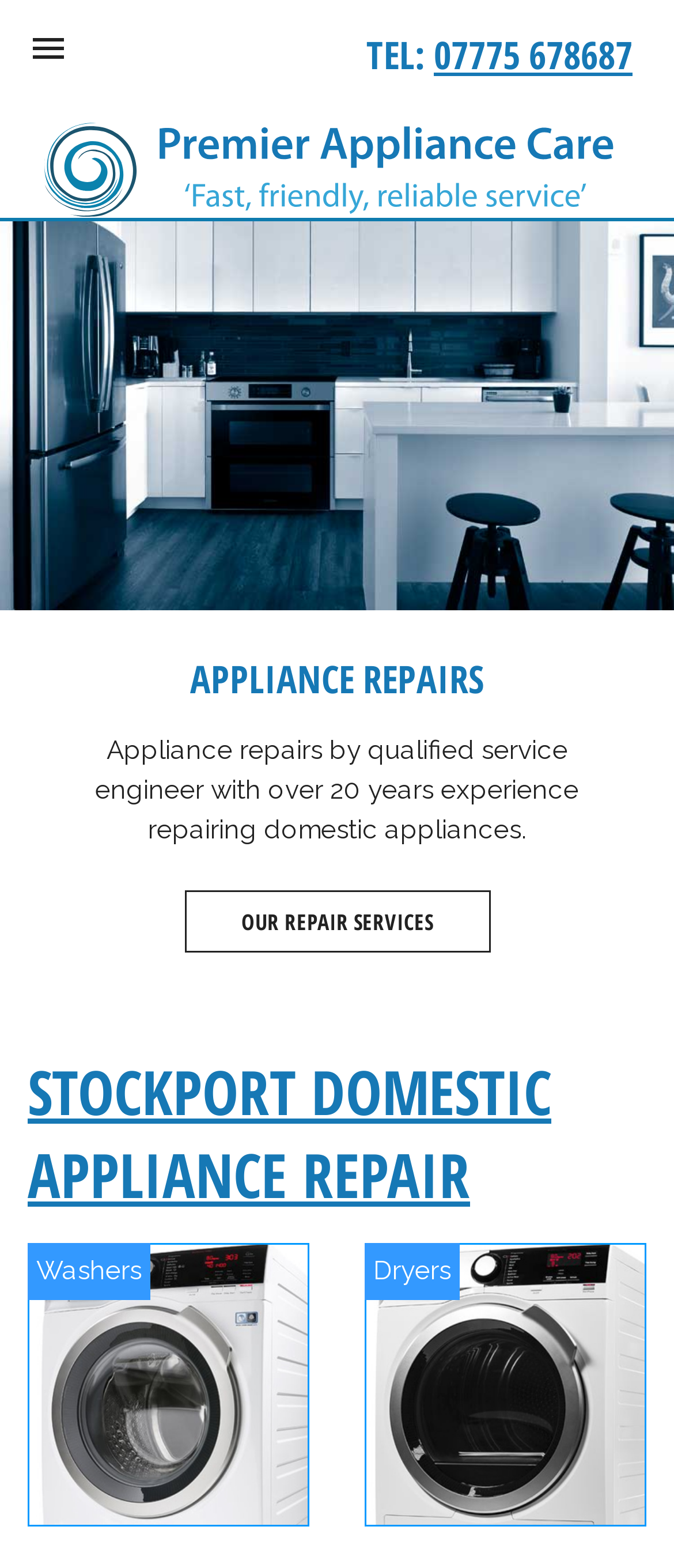Refer to the image and offer a detailed explanation in response to the question: What is the phone number on the webpage?

I found the phone number by looking at the heading element with the text 'TEL: 07775 678687' and the link element with the same text, which is located at the top of the webpage.